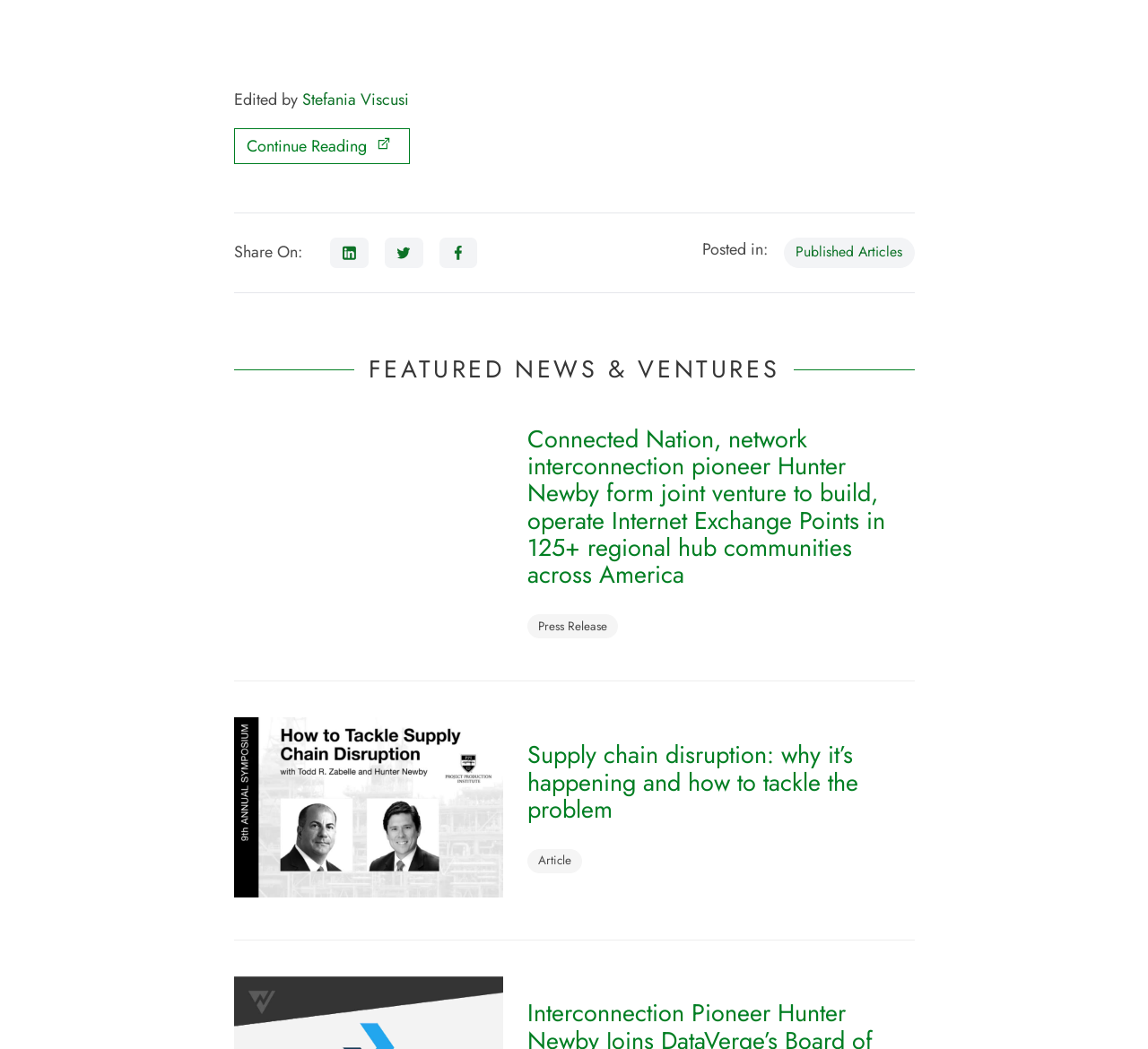Could you find the bounding box coordinates of the clickable area to complete this instruction: "Read the article by Stefania Viscusi"?

[0.263, 0.084, 0.356, 0.106]